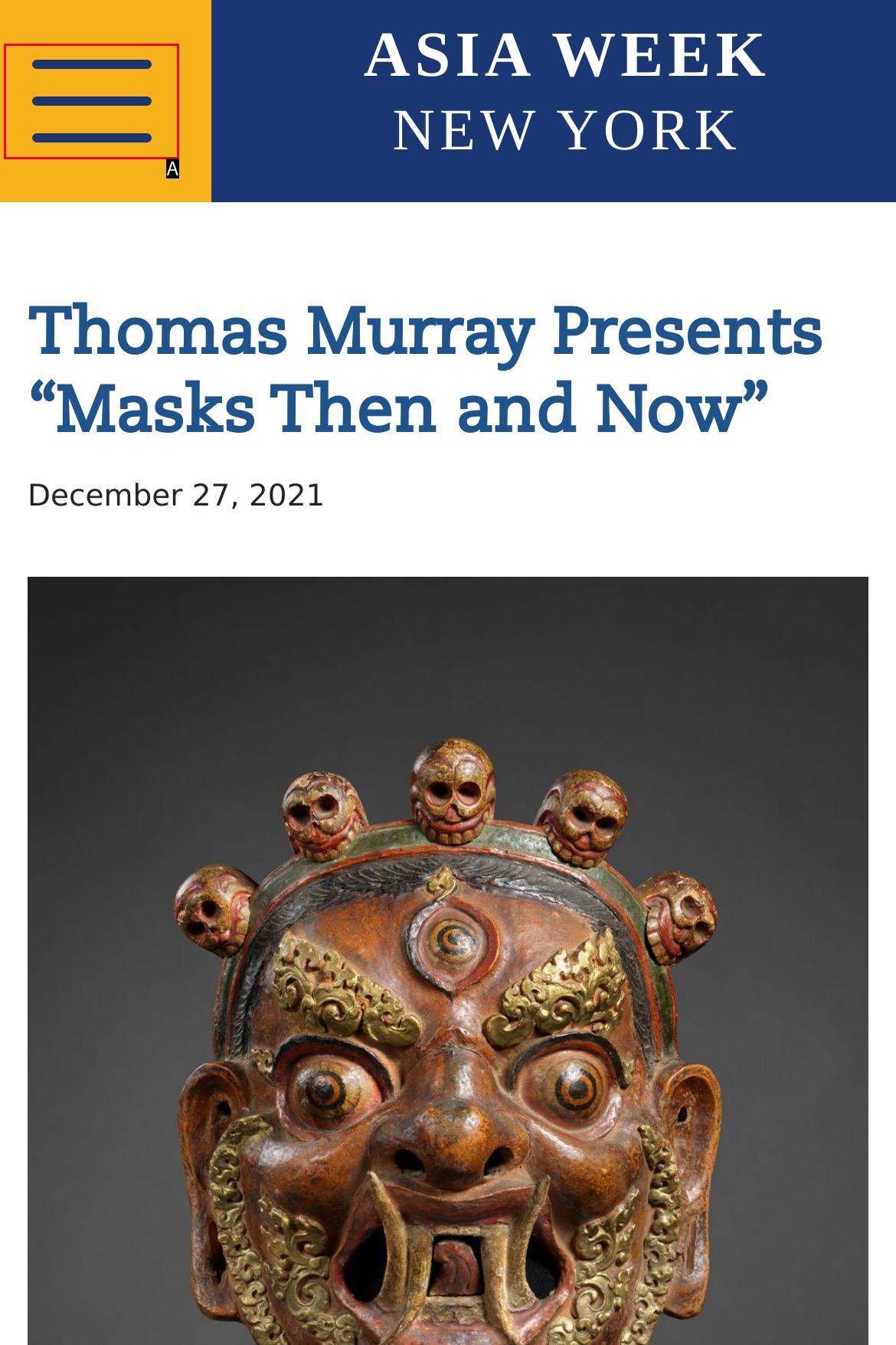From the given choices, indicate the option that best matches: aria-label="Toggle navigation"
State the letter of the chosen option directly.

A